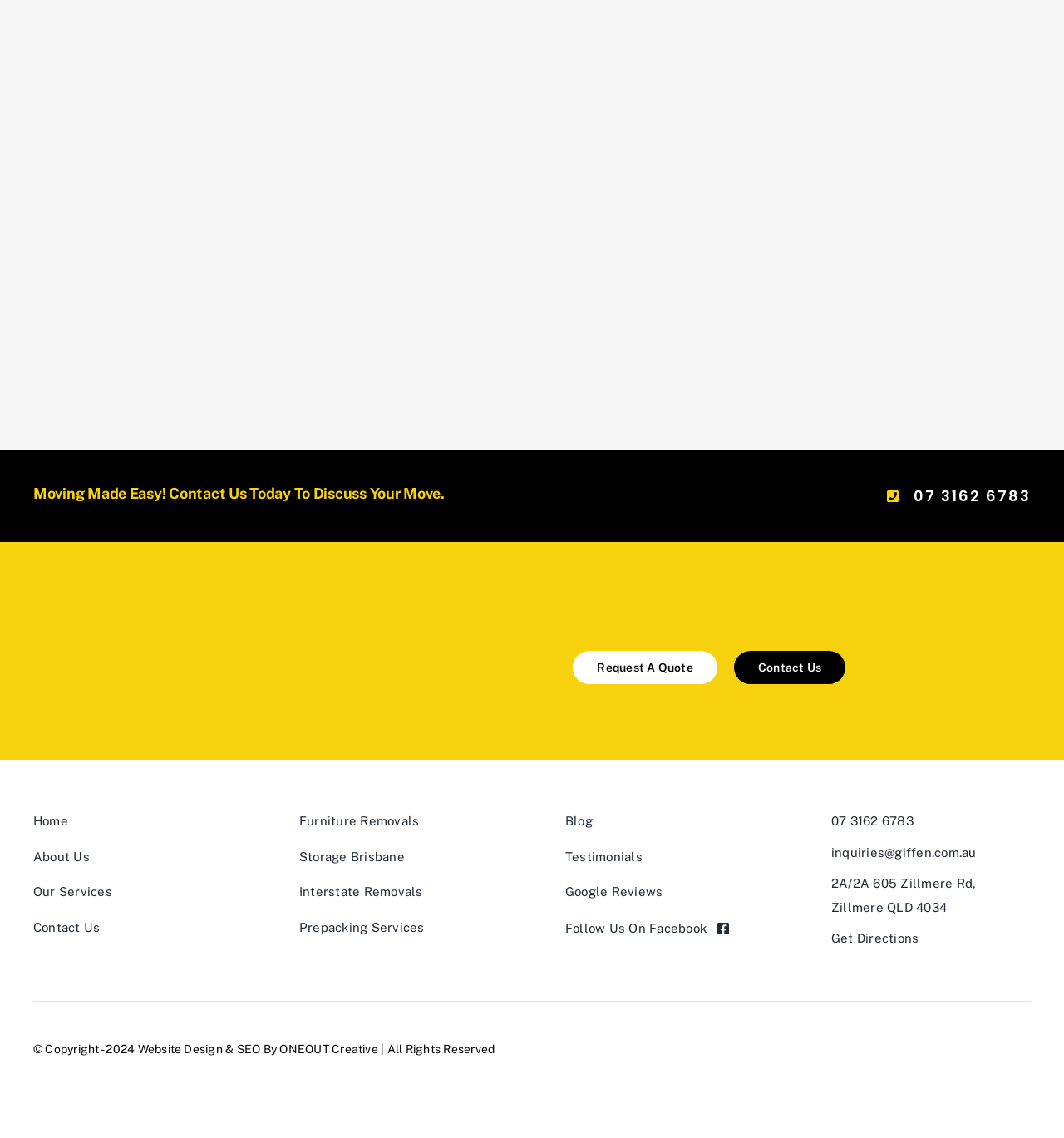Please specify the coordinates of the bounding box for the element that should be clicked to carry out this instruction: "Check the company's Facebook page". The coordinates must be four float numbers between 0 and 1, formatted as [left, top, right, bottom].

[0.531, 0.805, 0.719, 0.827]